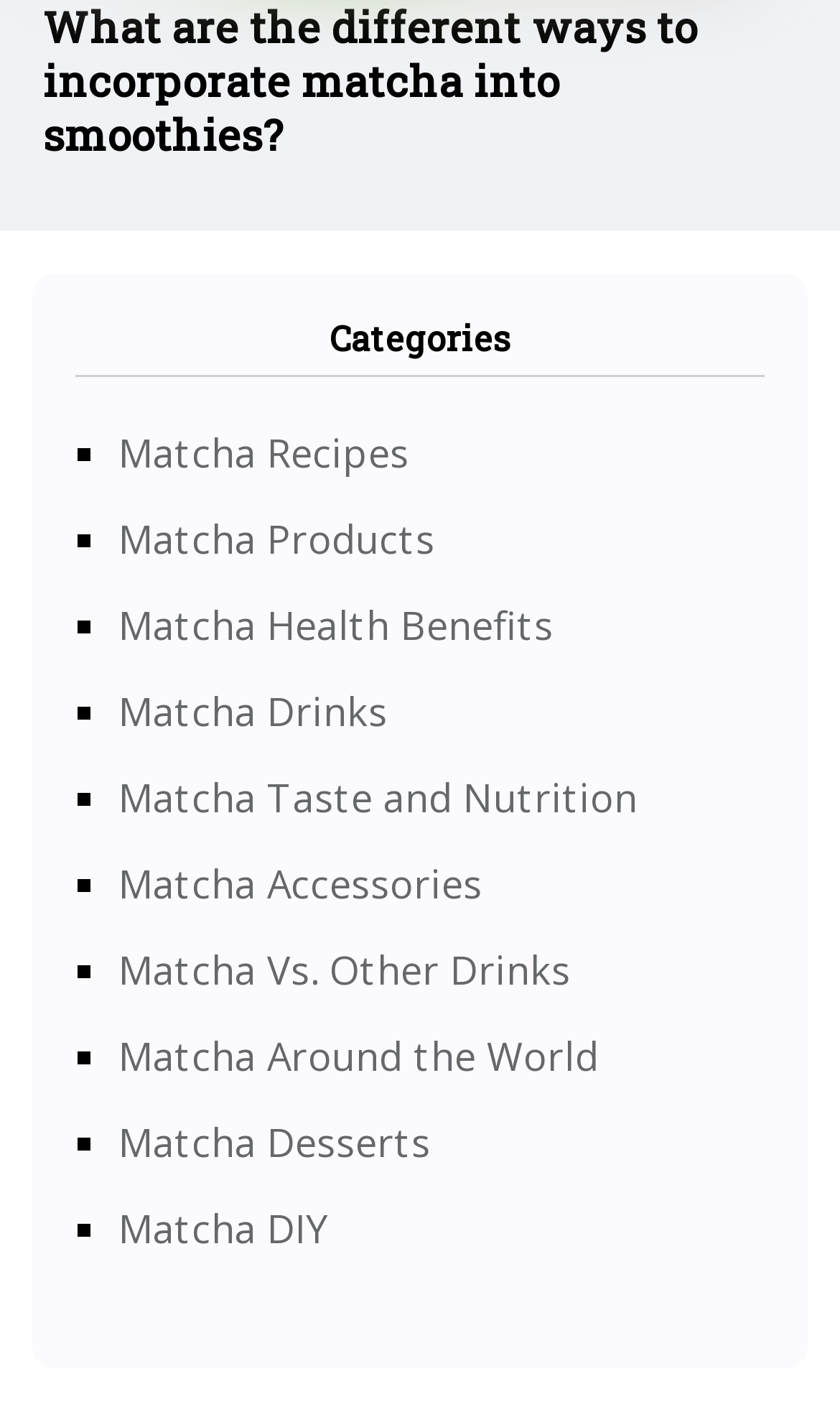Identify the bounding box coordinates of the section that should be clicked to achieve the task described: "Explore Matcha Health Benefits".

[0.141, 0.422, 0.659, 0.459]